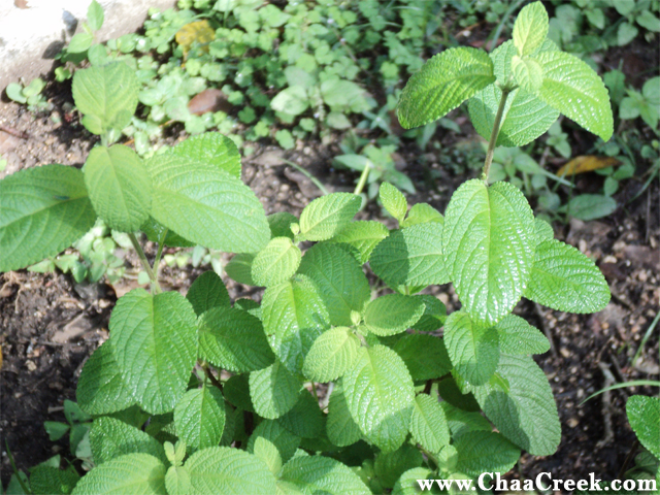What family does the oregano herb belong to?
Give a single word or phrase answer based on the content of the image.

Mint family